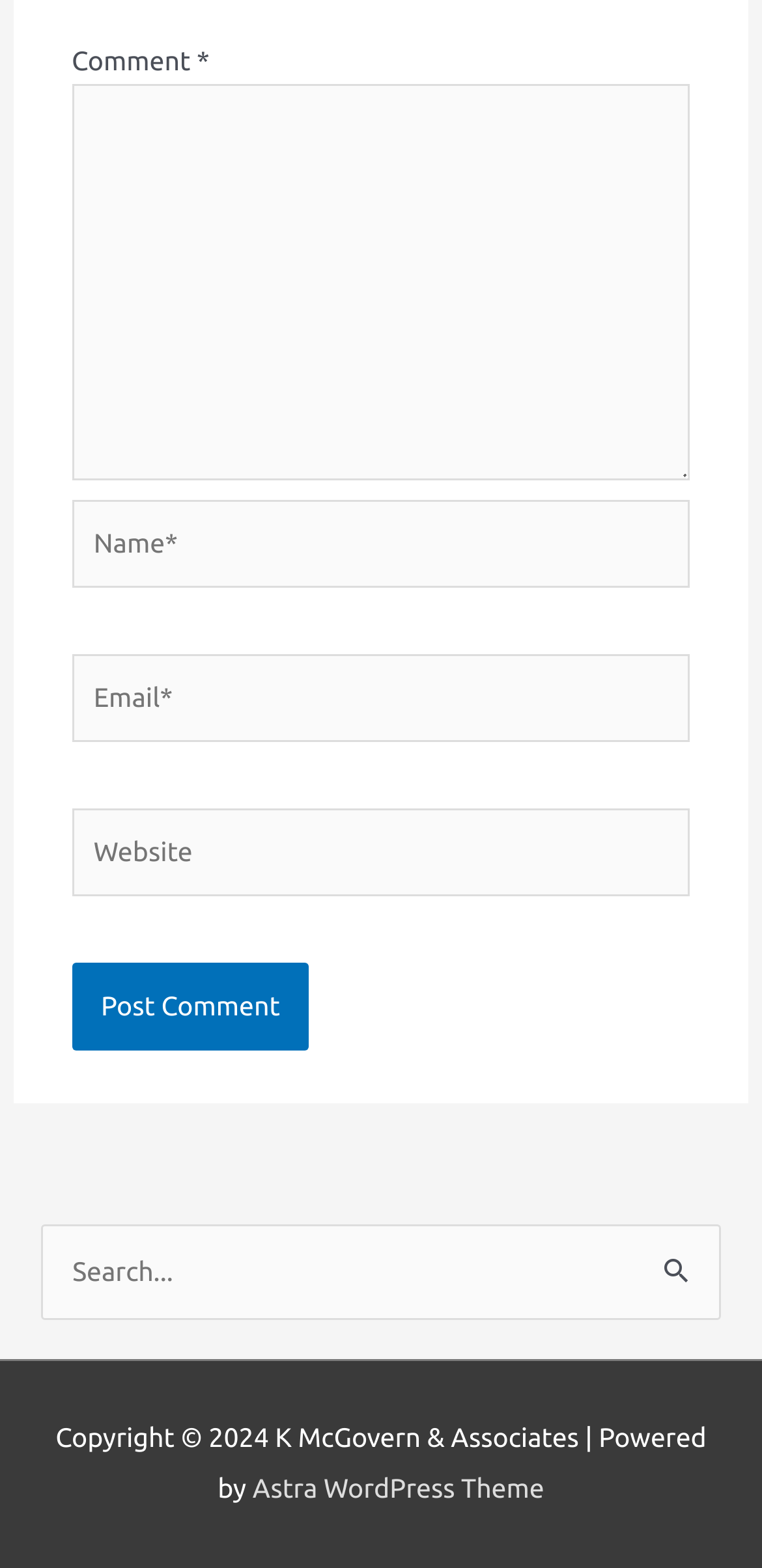Can you determine the bounding box coordinates of the area that needs to be clicked to fulfill the following instruction: "Type your name"?

[0.094, 0.318, 0.906, 0.375]